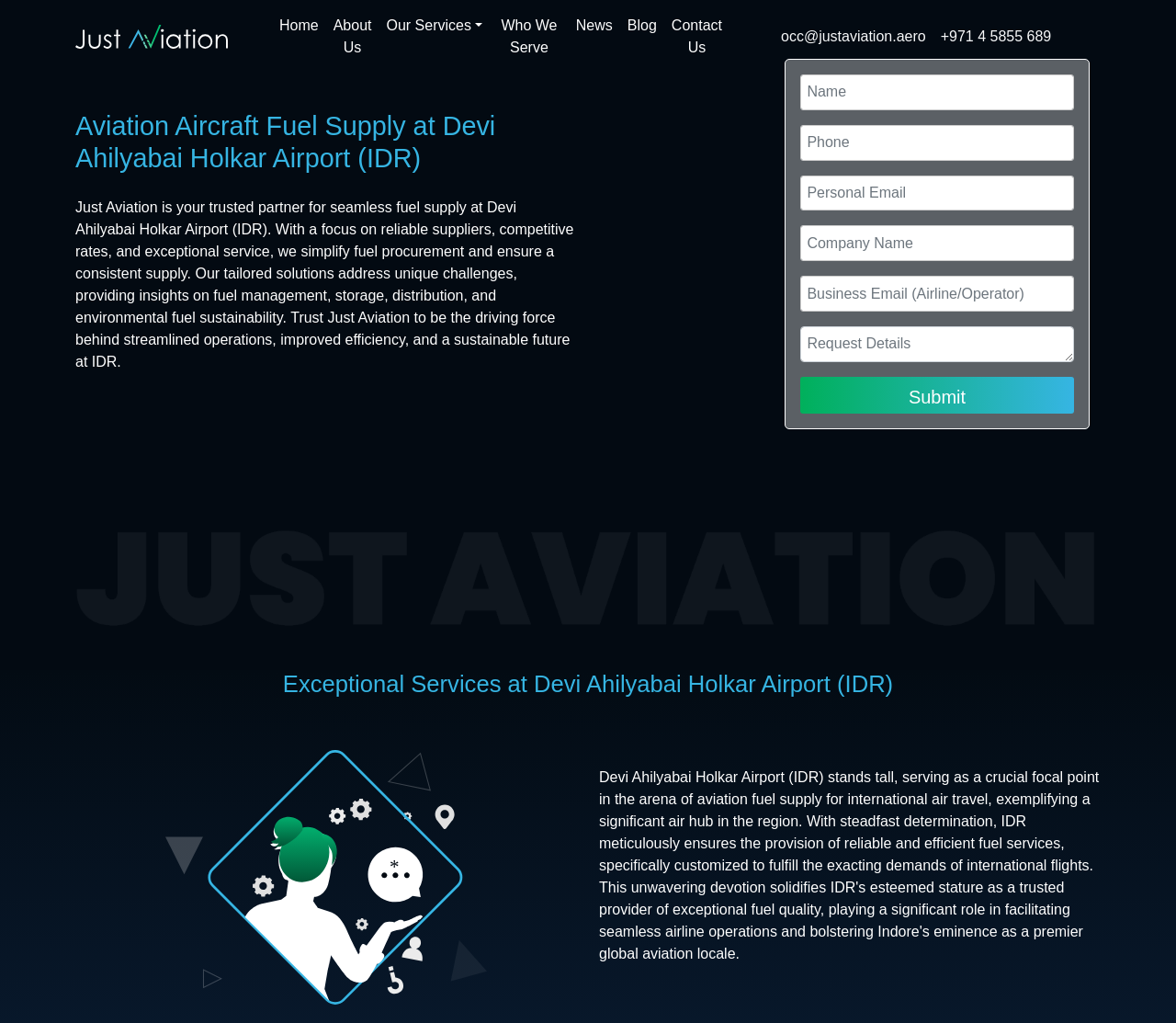Please specify the bounding box coordinates of the area that should be clicked to accomplish the following instruction: "Explore the article about Change Robe – Named the UK’s best Eco-Change Robe". The coordinates should consist of four float numbers between 0 and 1, i.e., [left, top, right, bottom].

None